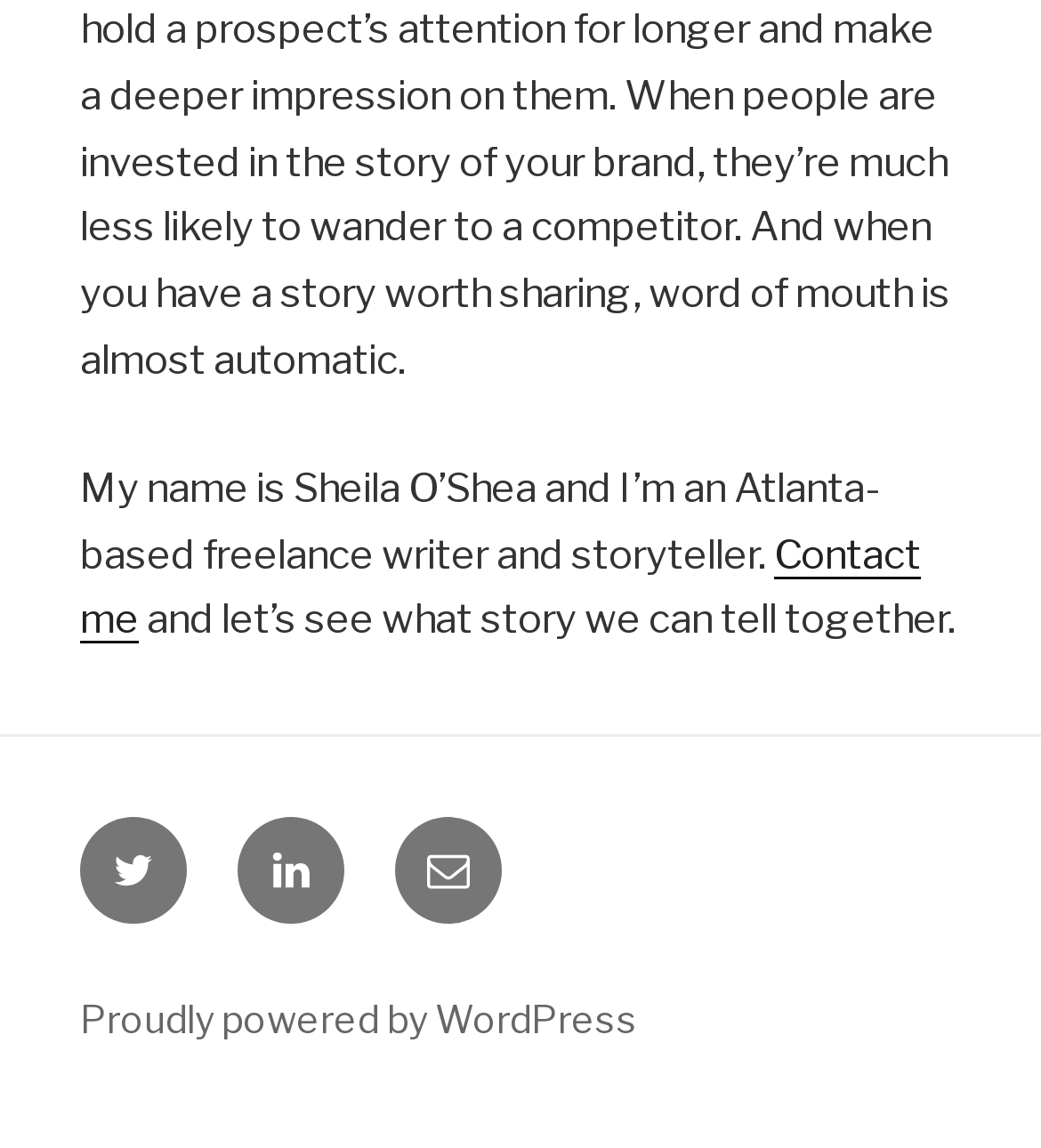Utilize the details in the image to thoroughly answer the following question: What platform is the website powered by?

The website is powered by WordPress, as indicated by the link element at the bottom of the page, which says 'Proudly powered by WordPress'.